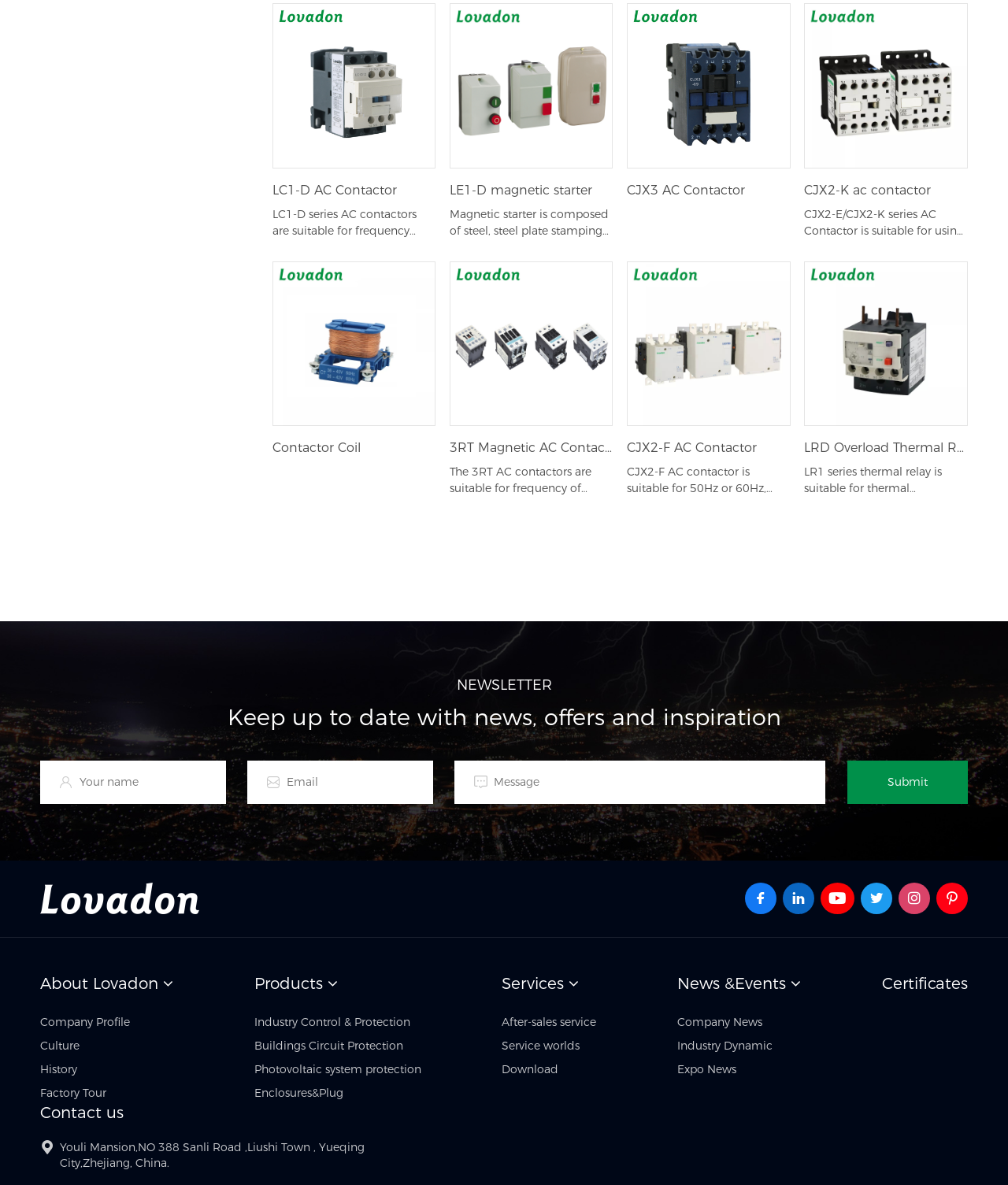What is the function of the 'Submit' button?
Provide a detailed and well-explained answer to the question.

The 'Submit' button is located next to a message input field, and it is likely that the button is used to send a message or inquiry to the company. The input field has a label 'Message', which suggests that users can enter their message or inquiry and submit it to the company.